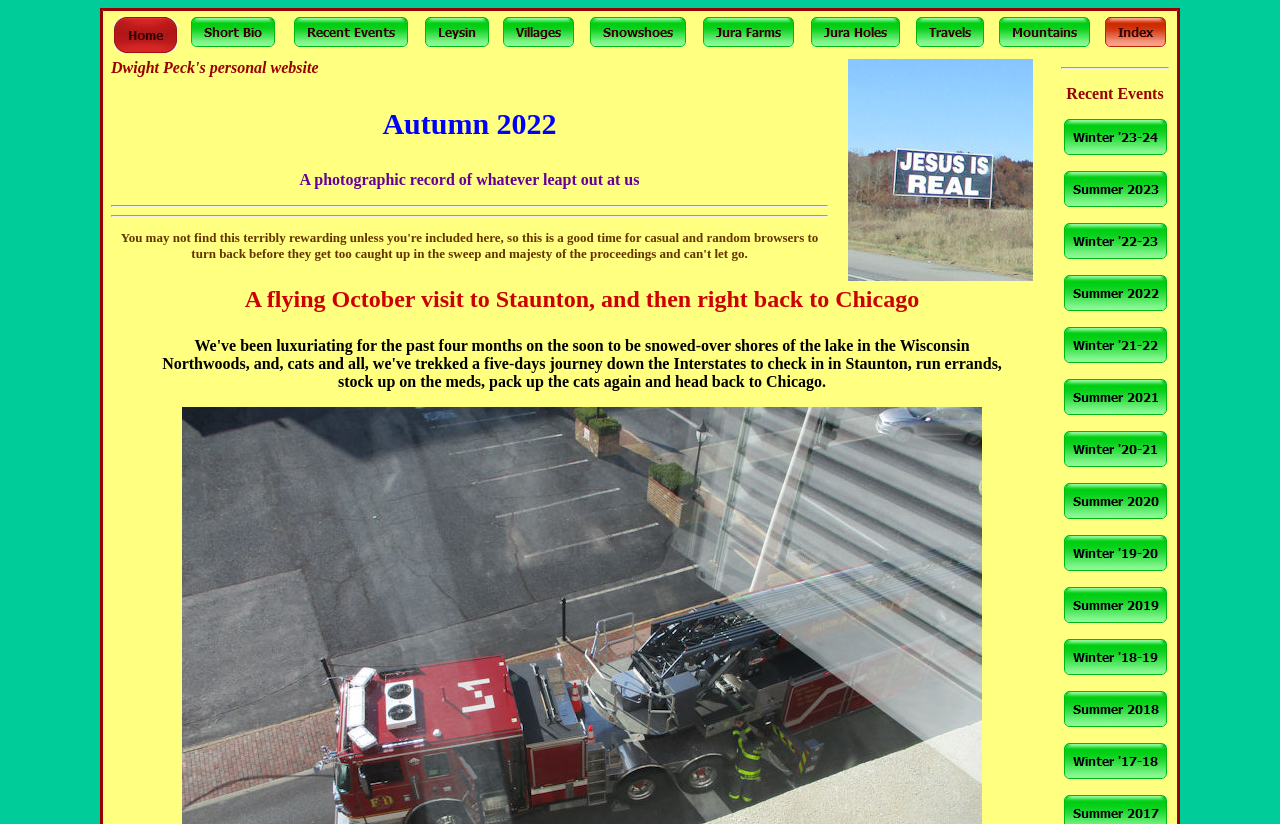What is the orientation of the separator?
Please use the image to deliver a detailed and complete answer.

I looked at the separator elements and found that they have an orientation attribute with a value of 'horizontal'. This indicates that the separators are horizontal.